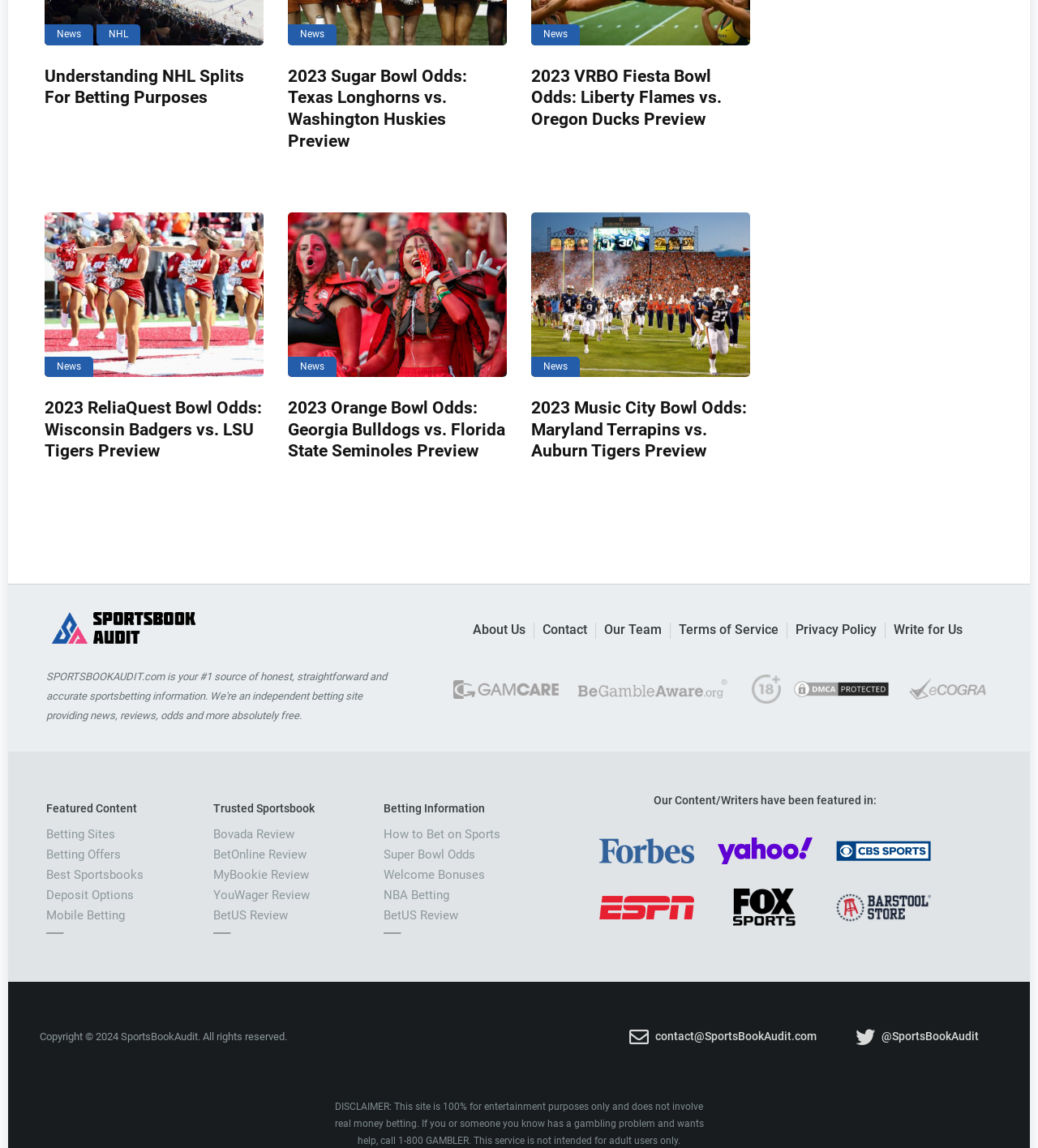What type of logo is displayed in the bottom left corner of the webpage?
Please give a detailed and elaborate answer to the question.

In the bottom left corner of the webpage, there is an image of the Gamcare therapy logo, which is a organization that provides support for people with gambling problems.